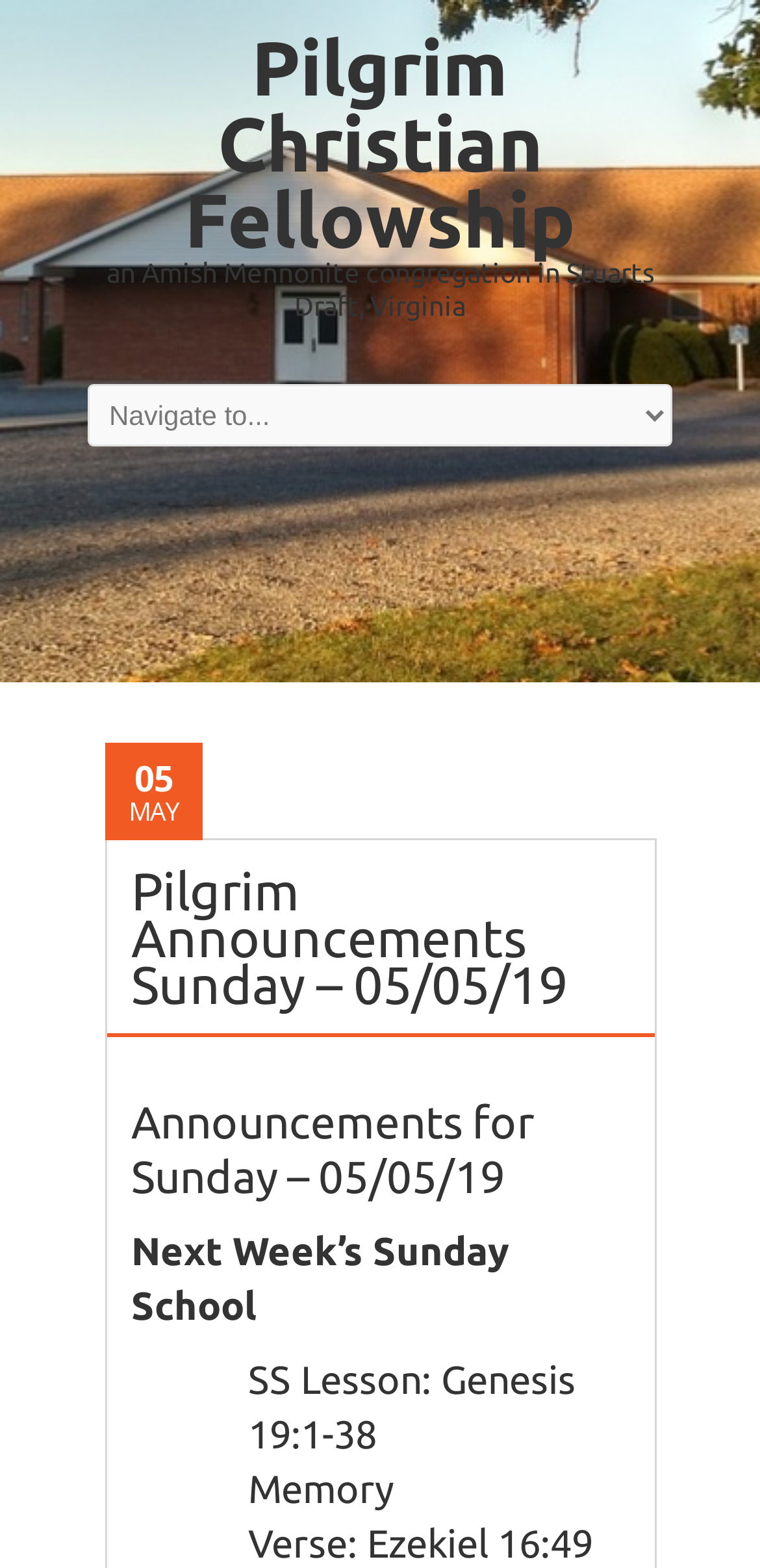Please find and report the primary heading text from the webpage.

Pilgrim Christian Fellowship